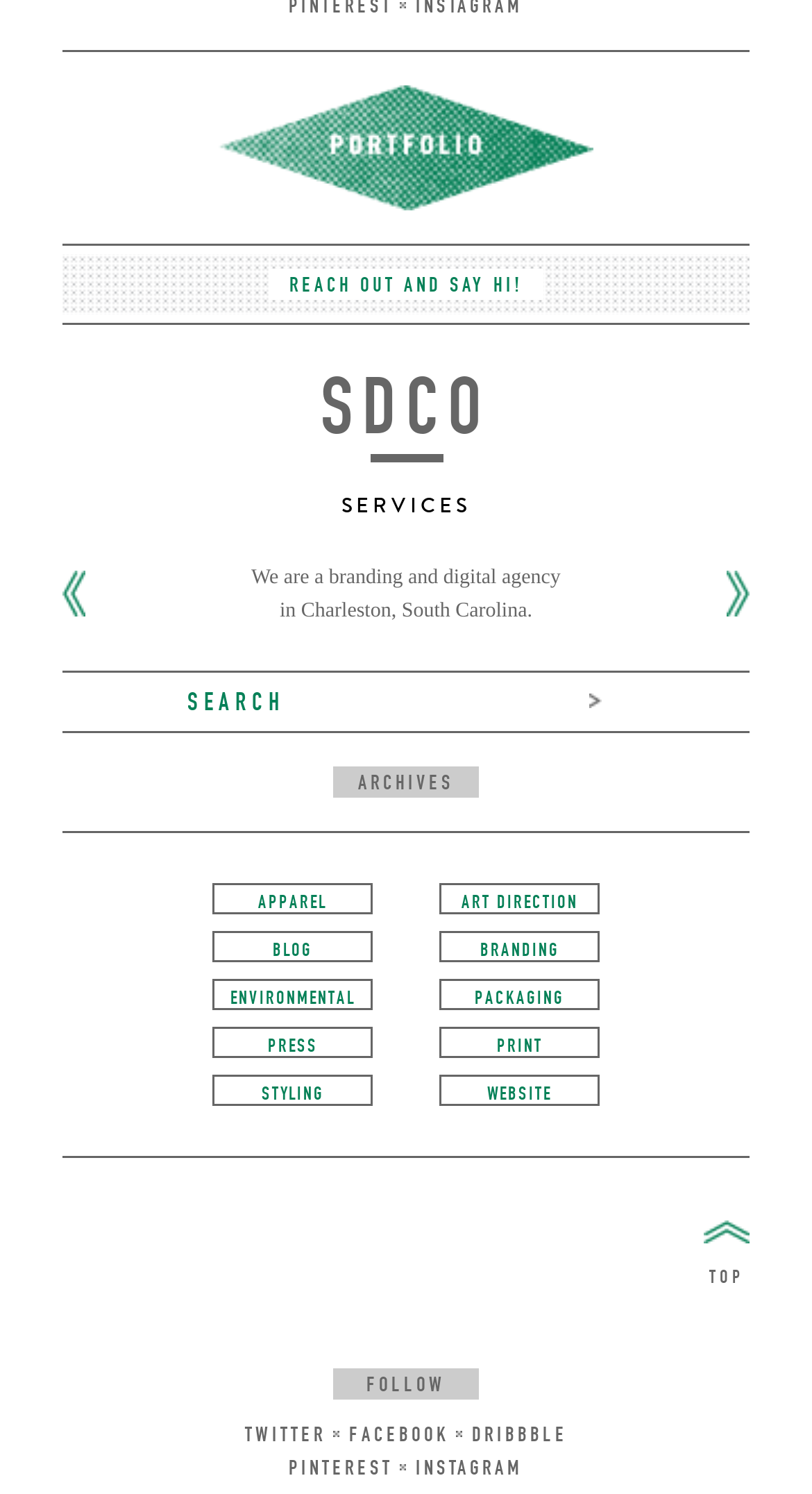How many categories are listed under ARCHIVES?
Identify the answer in the screenshot and reply with a single word or phrase.

12